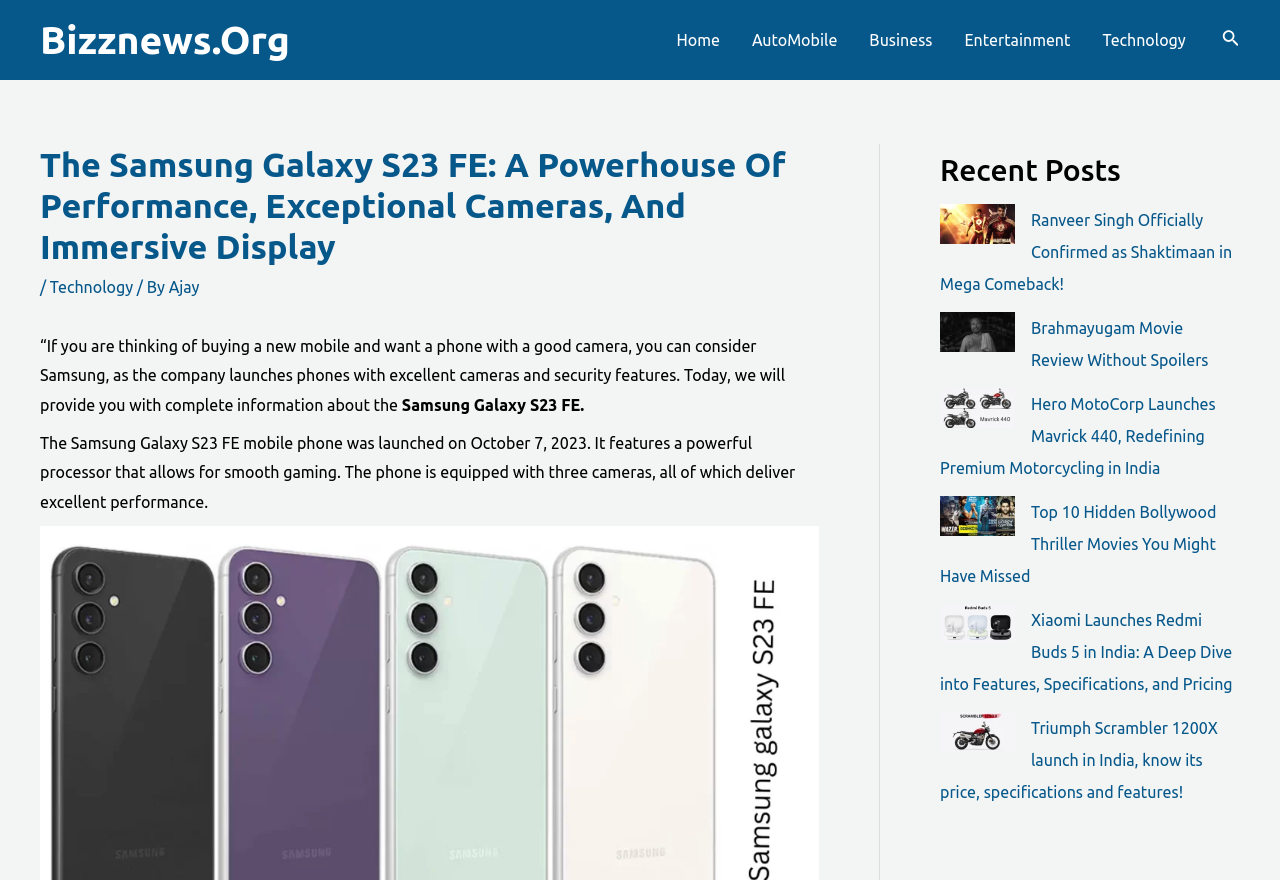What is the name of the Samsung mobile phone being discussed?
Based on the screenshot, respond with a single word or phrase.

Samsung Galaxy S23 FE